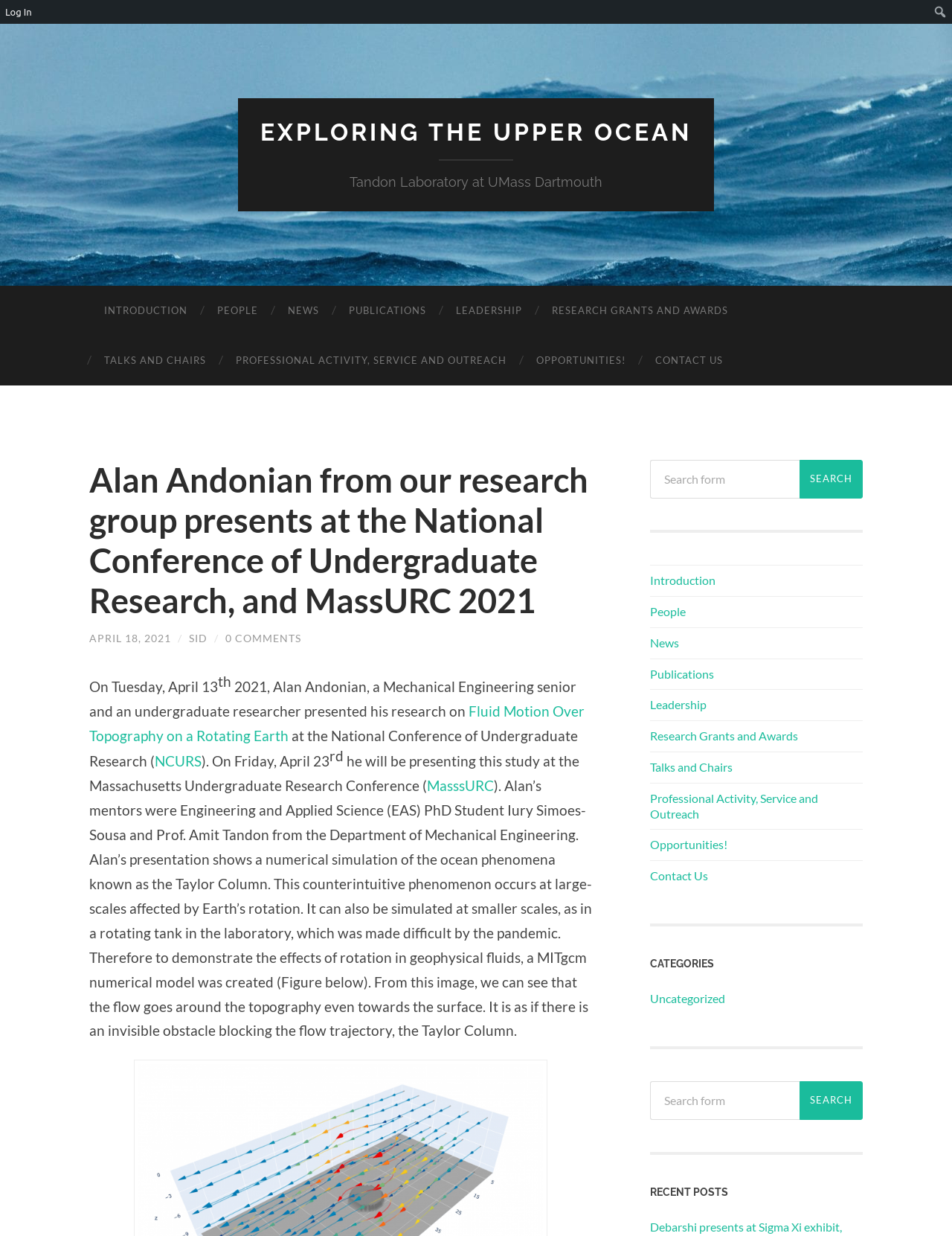Specify the bounding box coordinates of the area to click in order to follow the given instruction: "Search for something."

None